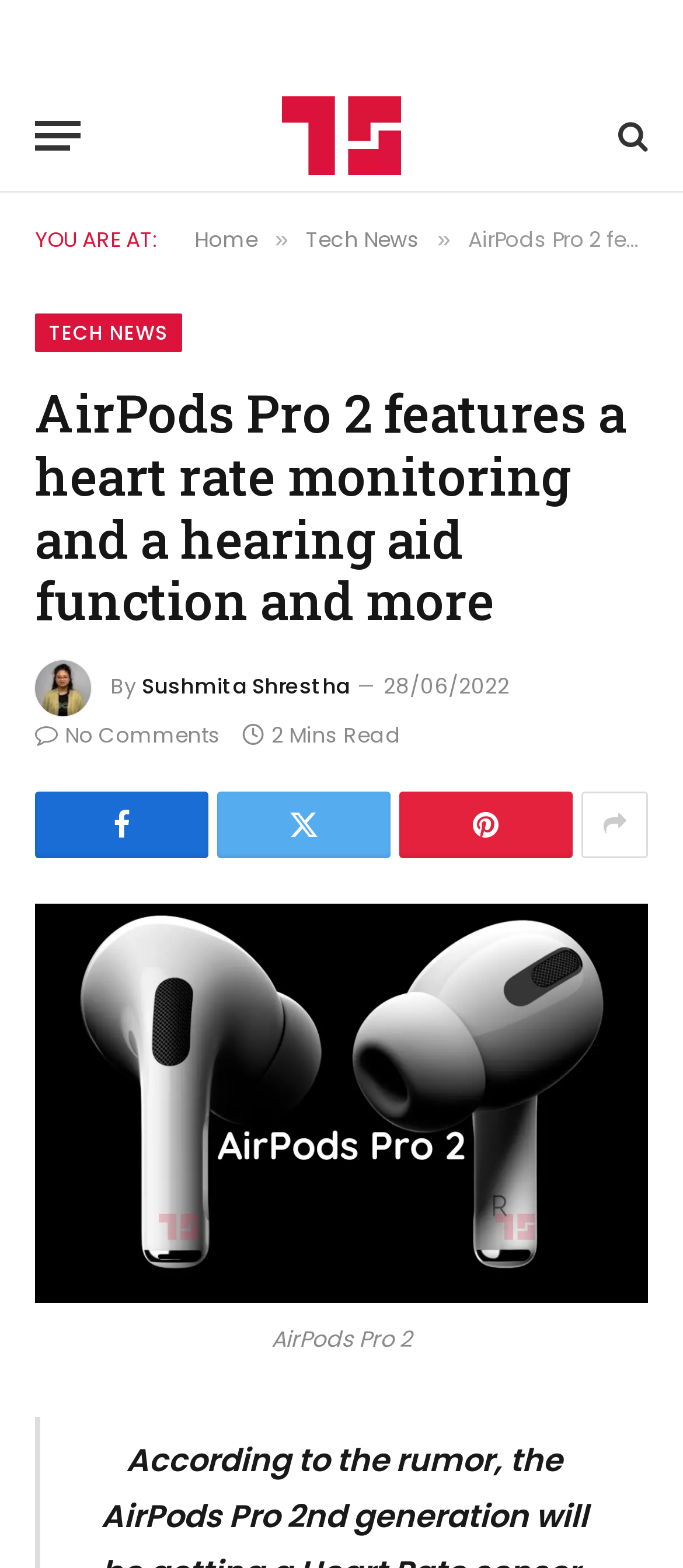What is the author of this article?
Please respond to the question with a detailed and thorough explanation.

I found the author's name by looking at the 'By' label next to the image of the person, which is followed by the link 'Sushmita Shrestha'.